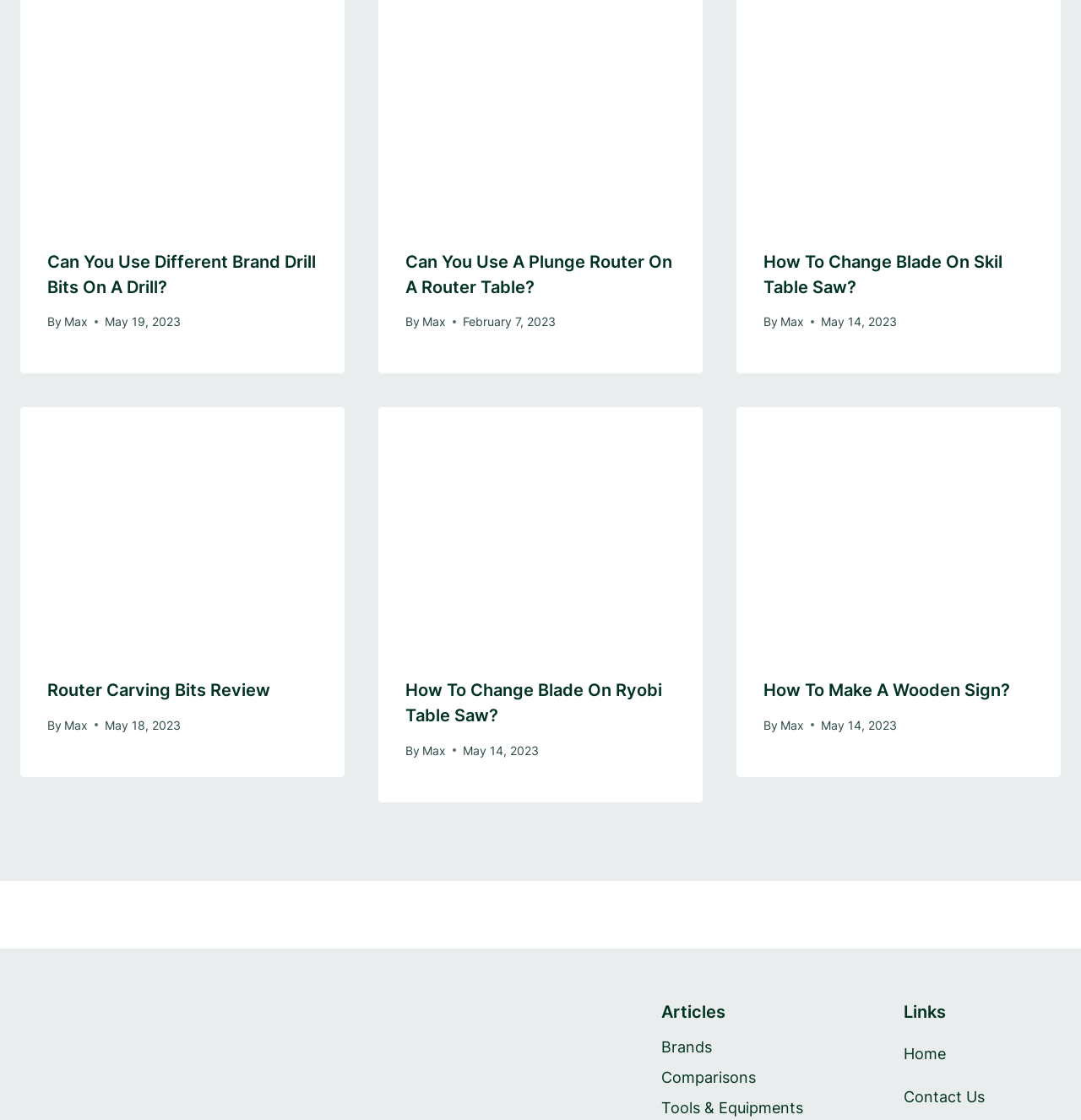Please identify the bounding box coordinates of the element's region that should be clicked to execute the following instruction: "Read the article about using different brand drill bits on a drill". The bounding box coordinates must be four float numbers between 0 and 1, i.e., [left, top, right, bottom].

[0.044, 0.222, 0.294, 0.268]